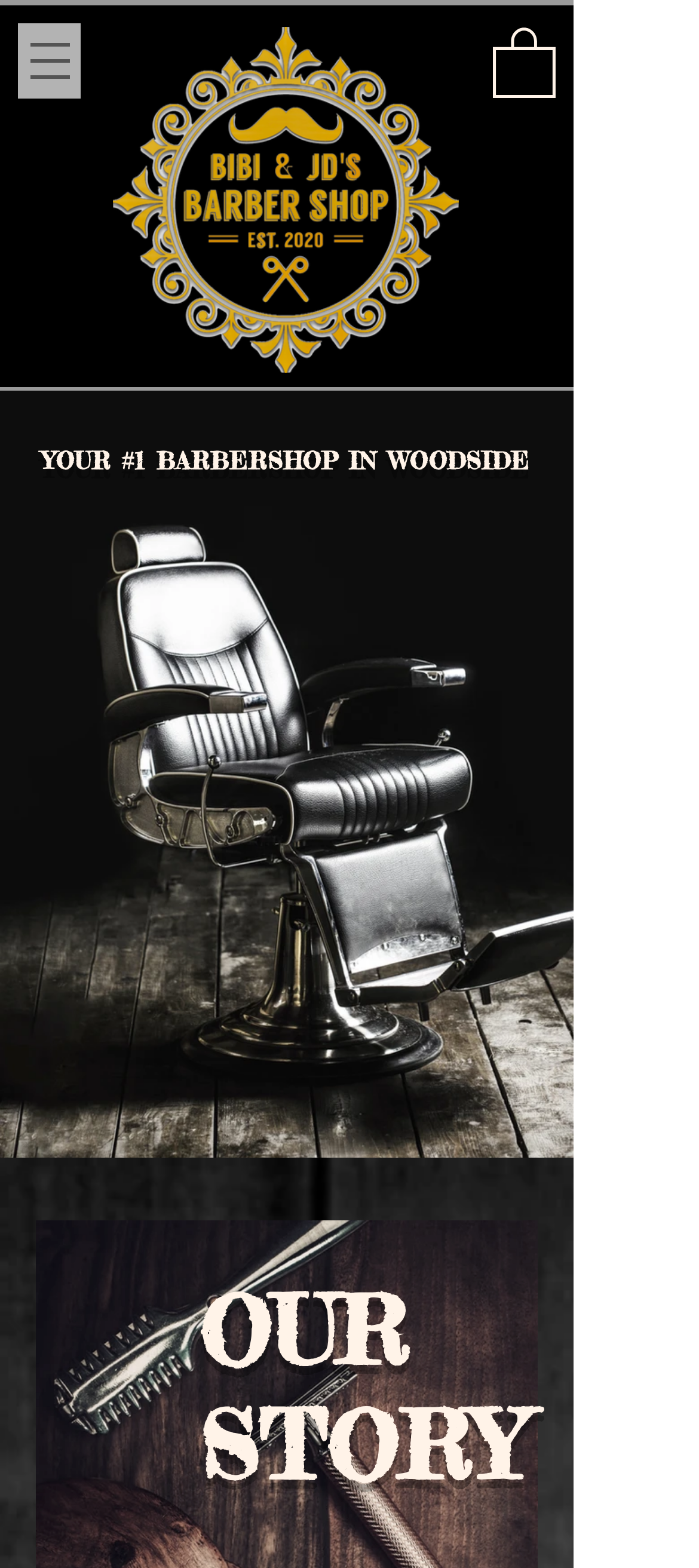What is the main theme of the background image?
Refer to the image and answer the question using a single word or phrase.

Barbershop